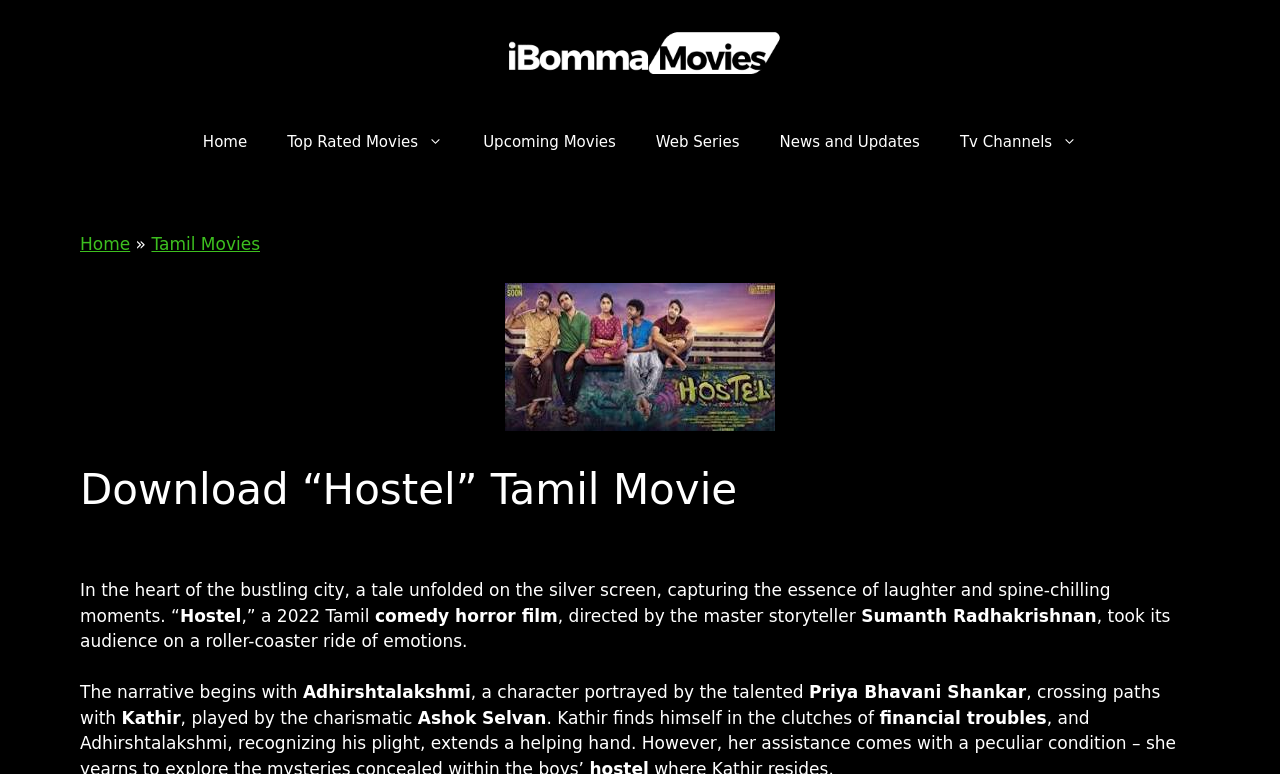Identify the bounding box coordinates of the element to click to follow this instruction: 'Click on the 'Tamil Movies' link'. Ensure the coordinates are four float values between 0 and 1, provided as [left, top, right, bottom].

[0.118, 0.302, 0.203, 0.328]